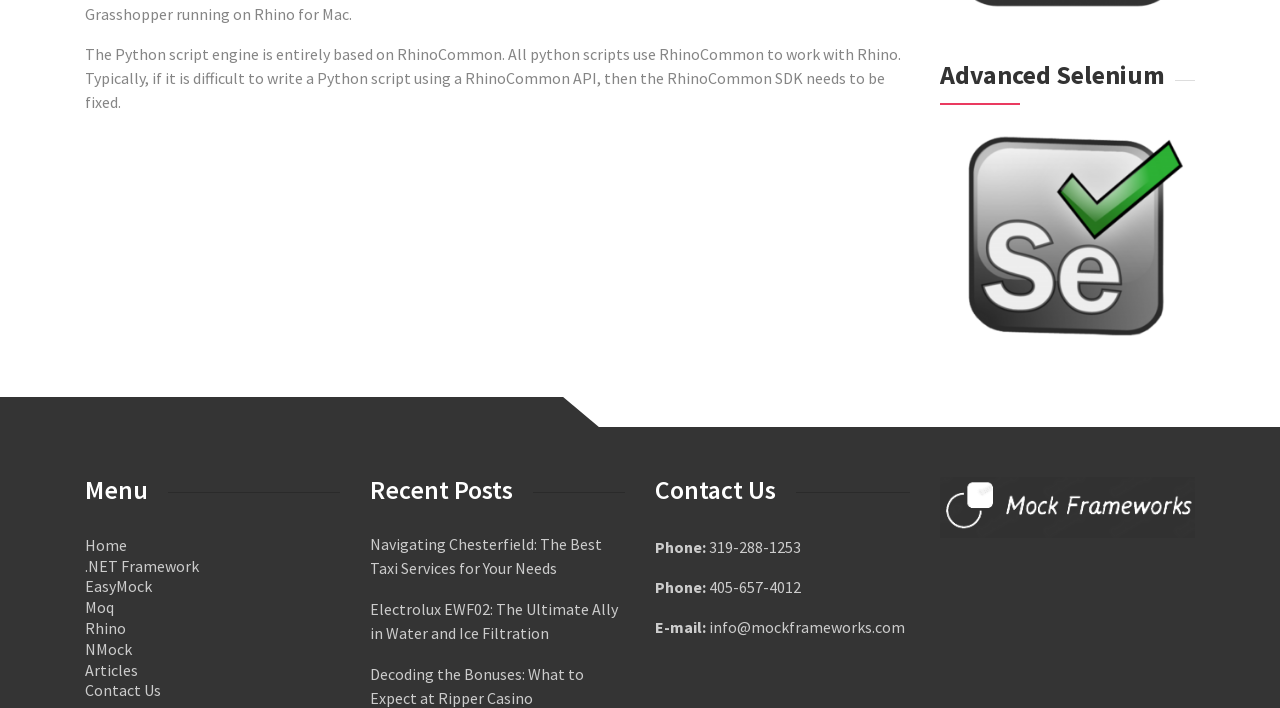Specify the bounding box coordinates of the area to click in order to execute this command: 'Click on the 'Advanced Selenium' heading'. The coordinates should consist of four float numbers ranging from 0 to 1, and should be formatted as [left, top, right, bottom].

[0.734, 0.084, 0.91, 0.149]